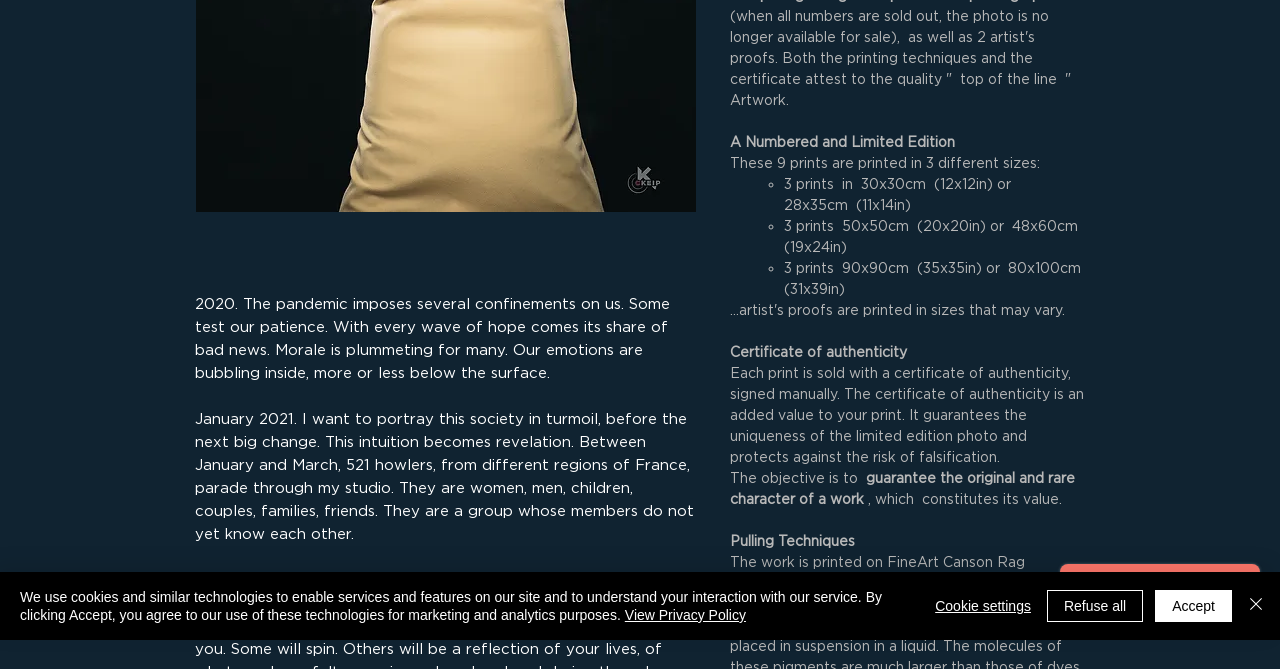Using the provided element description, identify the bounding box coordinates as (top-left x, top-left y, bottom-right x, bottom-right y). Ensure all values are between 0 and 1. Description: aria-label="Close"

[0.972, 0.878, 0.991, 0.933]